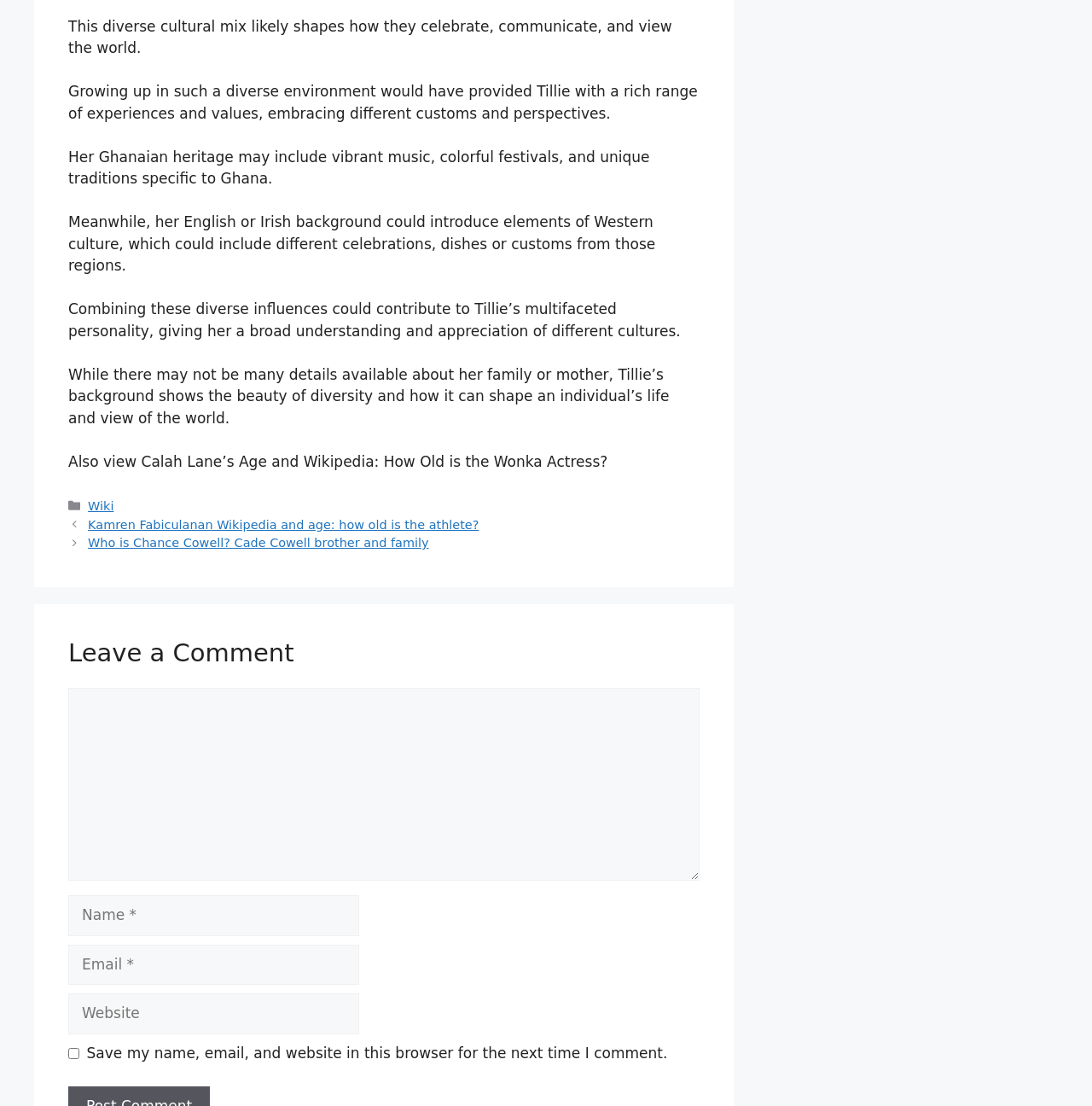Using the information in the image, could you please answer the following question in detail:
What is the topic of the webpage?

The webpage discusses Tillie's cultural background, including her Ghanaian heritage and English or Irish roots, and how it shapes her personality and view of the world.